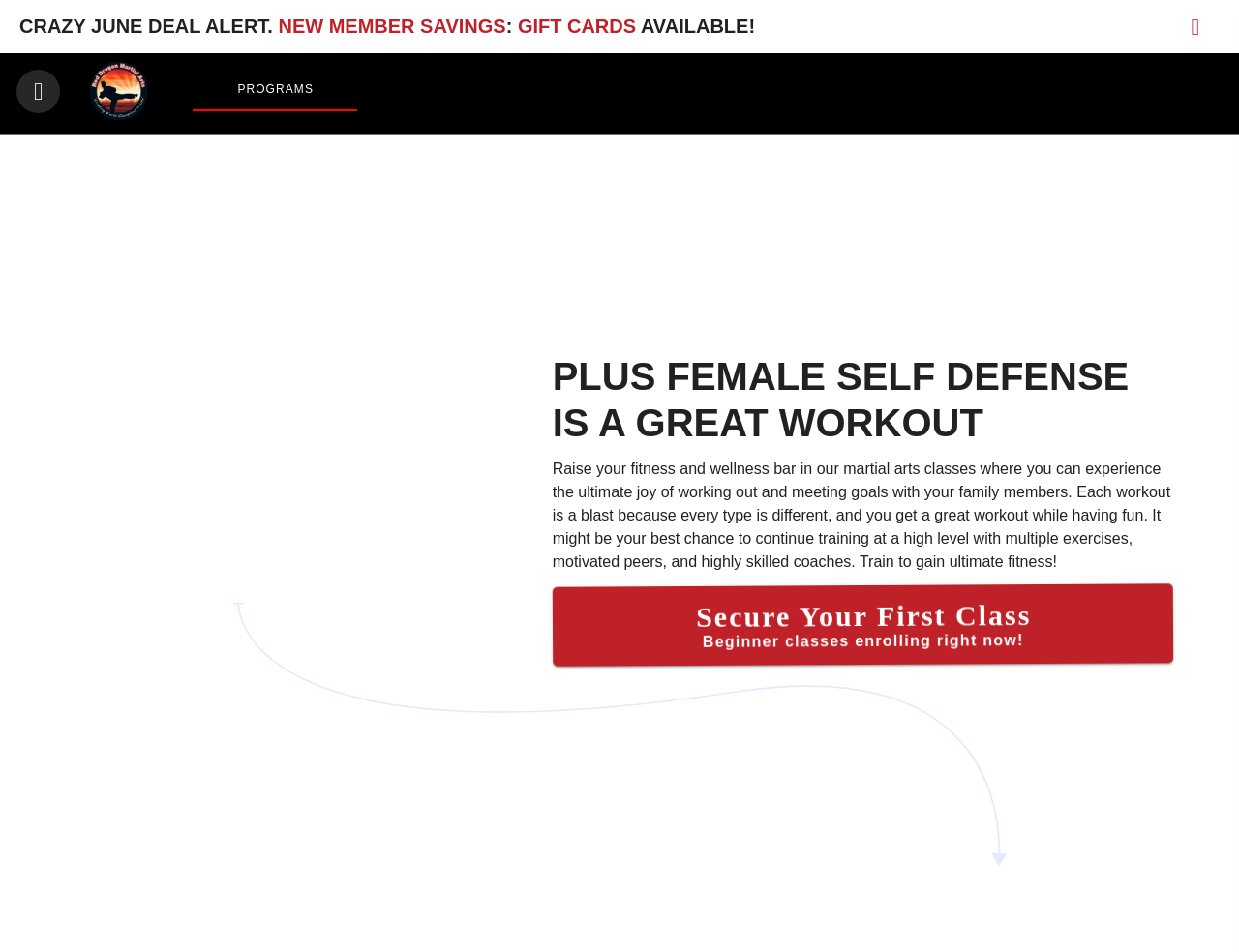Generate a thorough description of the webpage.

The webpage appears to be promoting self-defense classes and martial arts programs, specifically targeting women. At the top of the page, there are four horizontal tabs with short texts: "CRAZY JUNE DEAL ALERT", "NEW MEMBER SAVINGS", "GIFT CARDS", and "AVAILABLE!". 

To the right of these tabs, there is a button with no text. On the left side, there is another button with no text, and below it, there is a small image. Next to the image, there is a button labeled "PROGRAMS". 

Further down the page, there is a heading that reads "PLUS FEMALE SELF DEFENSE IS A GREAT WORKOUT". Below this heading, there is a paragraph of text describing the benefits of martial arts classes, including improved fitness, wellness, and fun workouts with family members. 

Below the paragraph, there is a button labeled "Secure Your First Class Beginner classes enrolling right now!". To the left of this button, there is a large image that takes up most of the page's width.